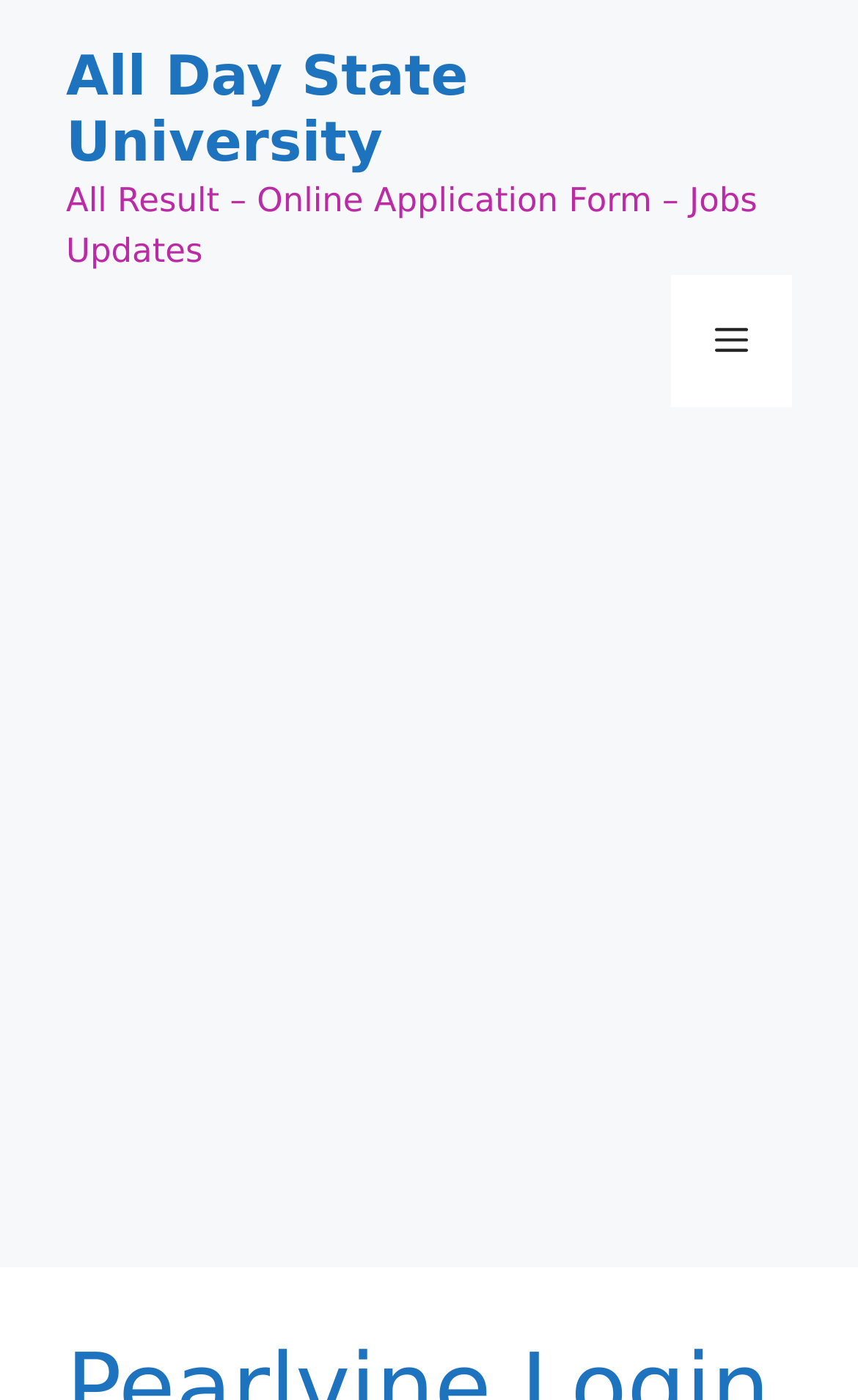Given the element description All Day State University, specify the bounding box coordinates of the corresponding UI element in the format (top-left x, top-left y, bottom-right x, bottom-right y). All values must be between 0 and 1.

[0.077, 0.031, 0.546, 0.124]